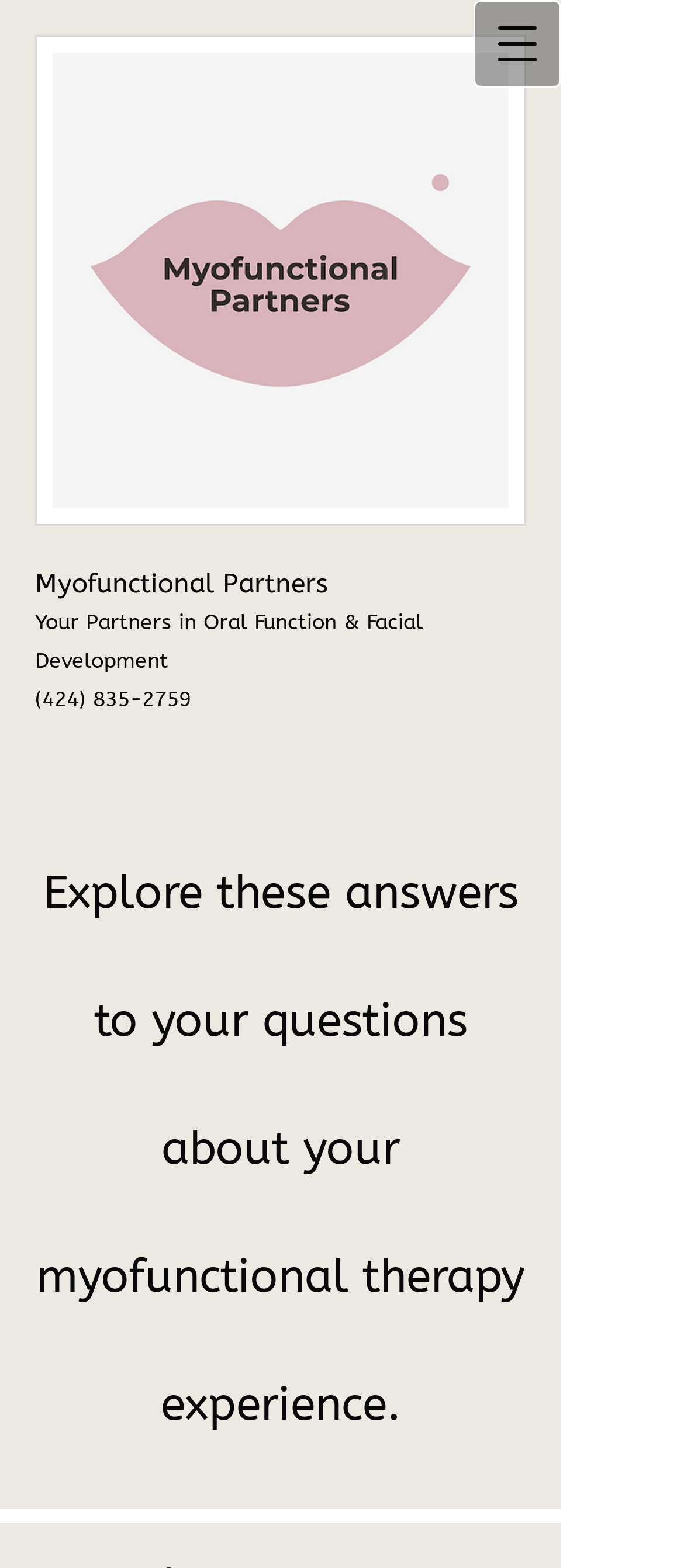Using the webpage screenshot, locate the HTML element that fits the following description and provide its bounding box: "(424) 835-2759".

[0.051, 0.438, 0.279, 0.454]